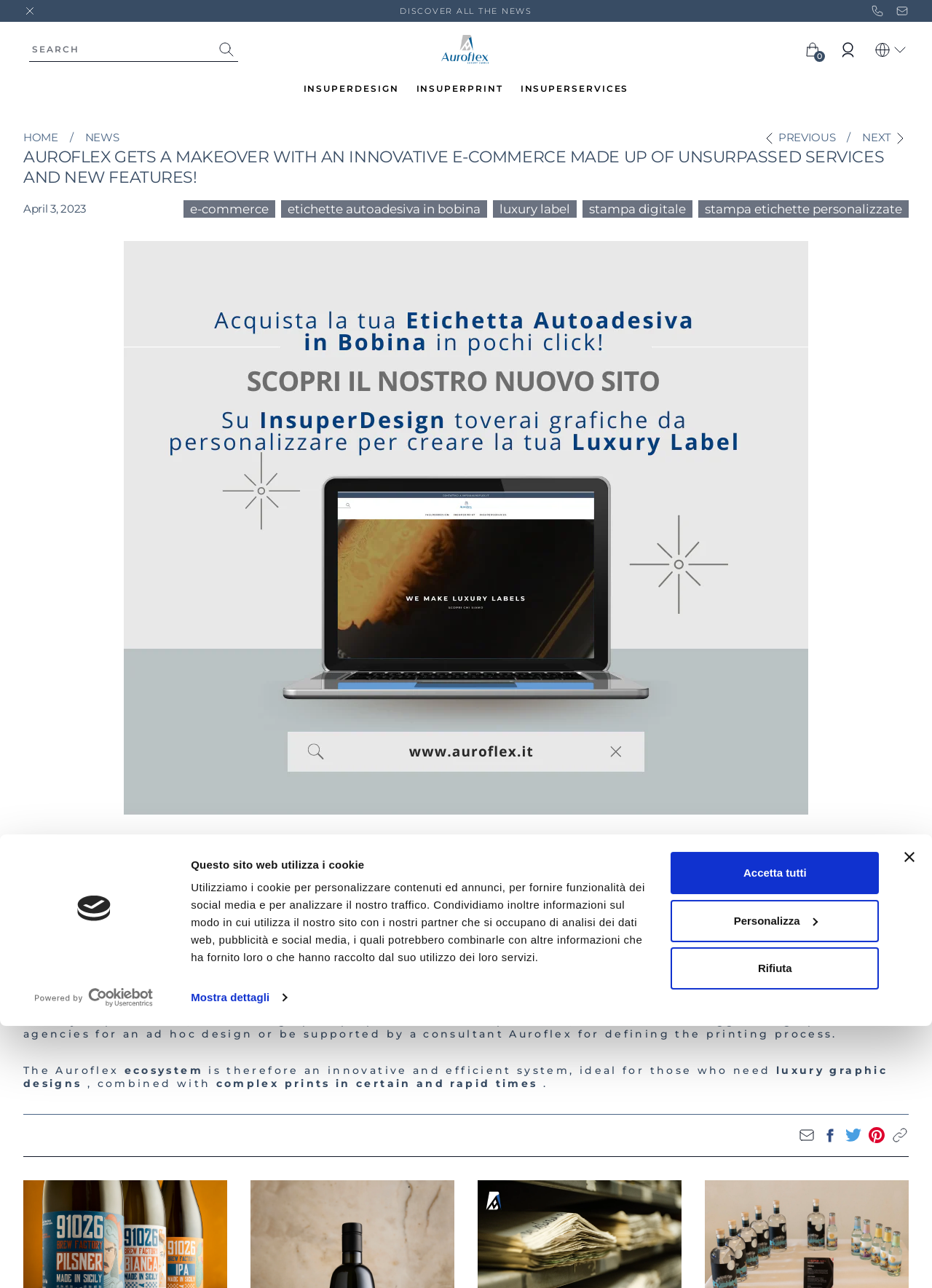Your task is to find and give the main heading text of the webpage.

AUROFLEX GETS A MAKEOVER WITH AN INNOVATIVE E-COMMERCE MADE UP OF UNSURPASSED SERVICES AND NEW FEATURES!